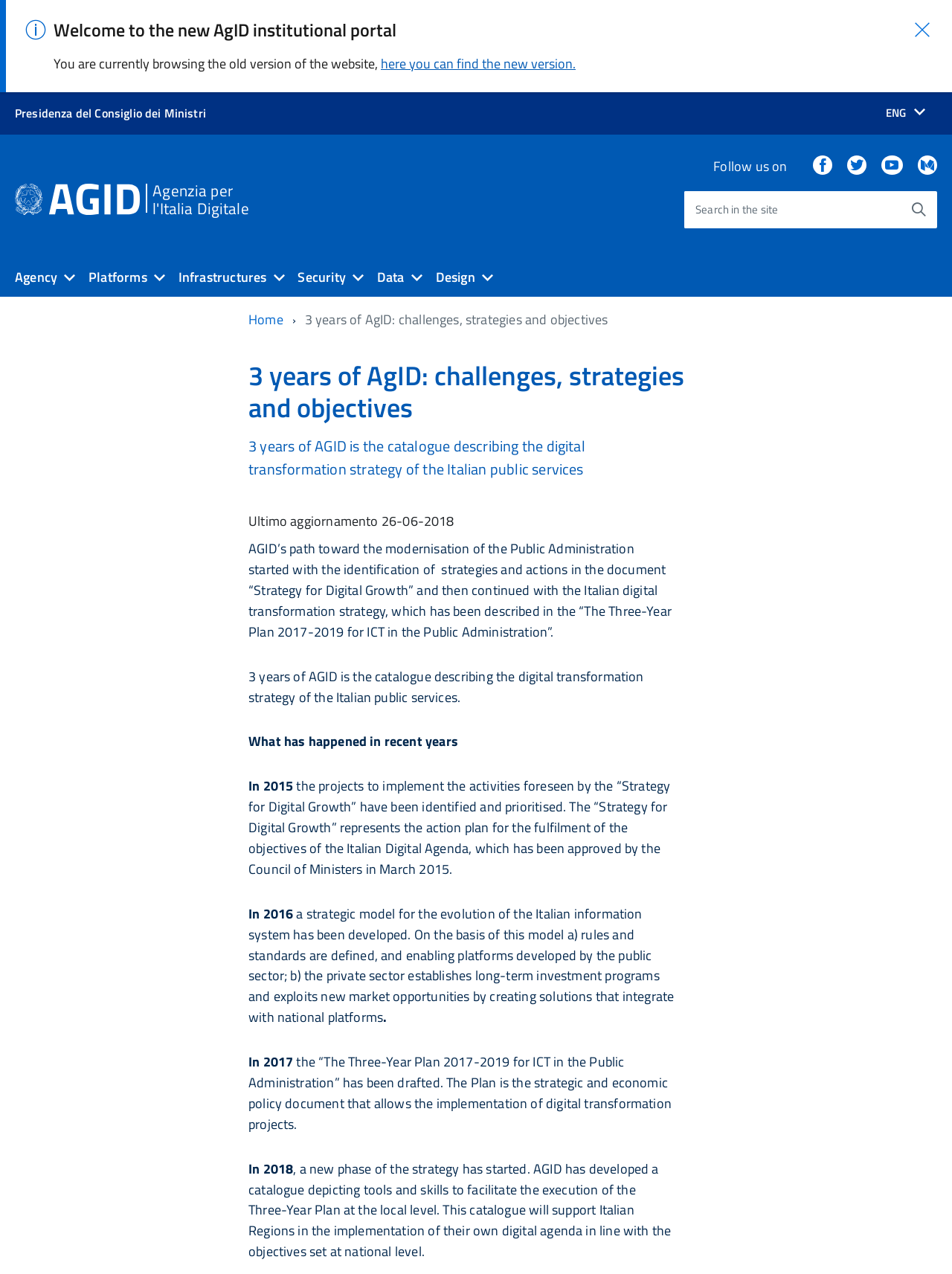Identify the bounding box coordinates for the UI element described as: "Featured: 4 equal - stretched". The coordinates should be provided as four floats between 0 and 1: [left, top, right, bottom].

None